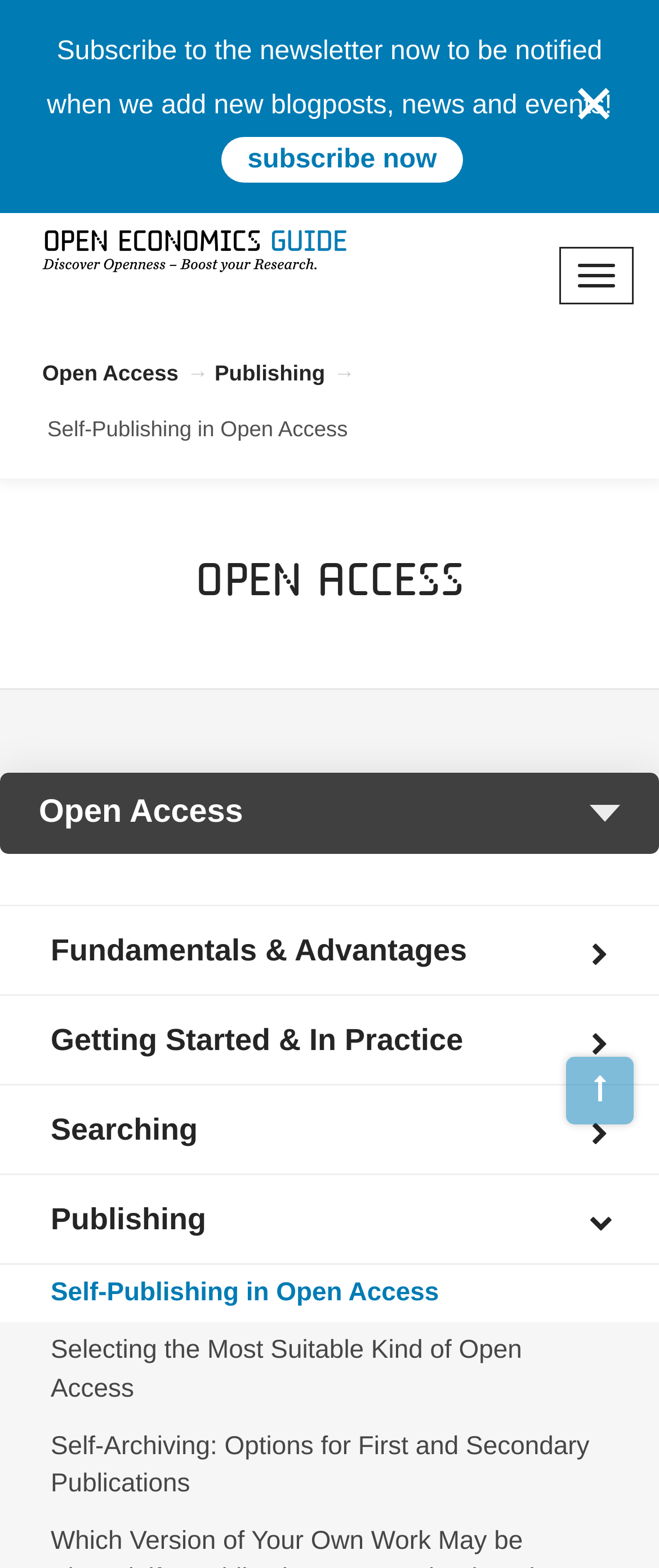Refer to the image and provide an in-depth answer to the question:
What type of resource is the 'Open Economics Guide of the ZBW'?

Based on the webpage content and structure, it appears that the 'Open Economics Guide of the ZBW' is a comprehensive guide or resource that provides information and insights on Open Access in the field of economics. The guide is likely published by the ZBW, which is an organization focused on economics and business studies.